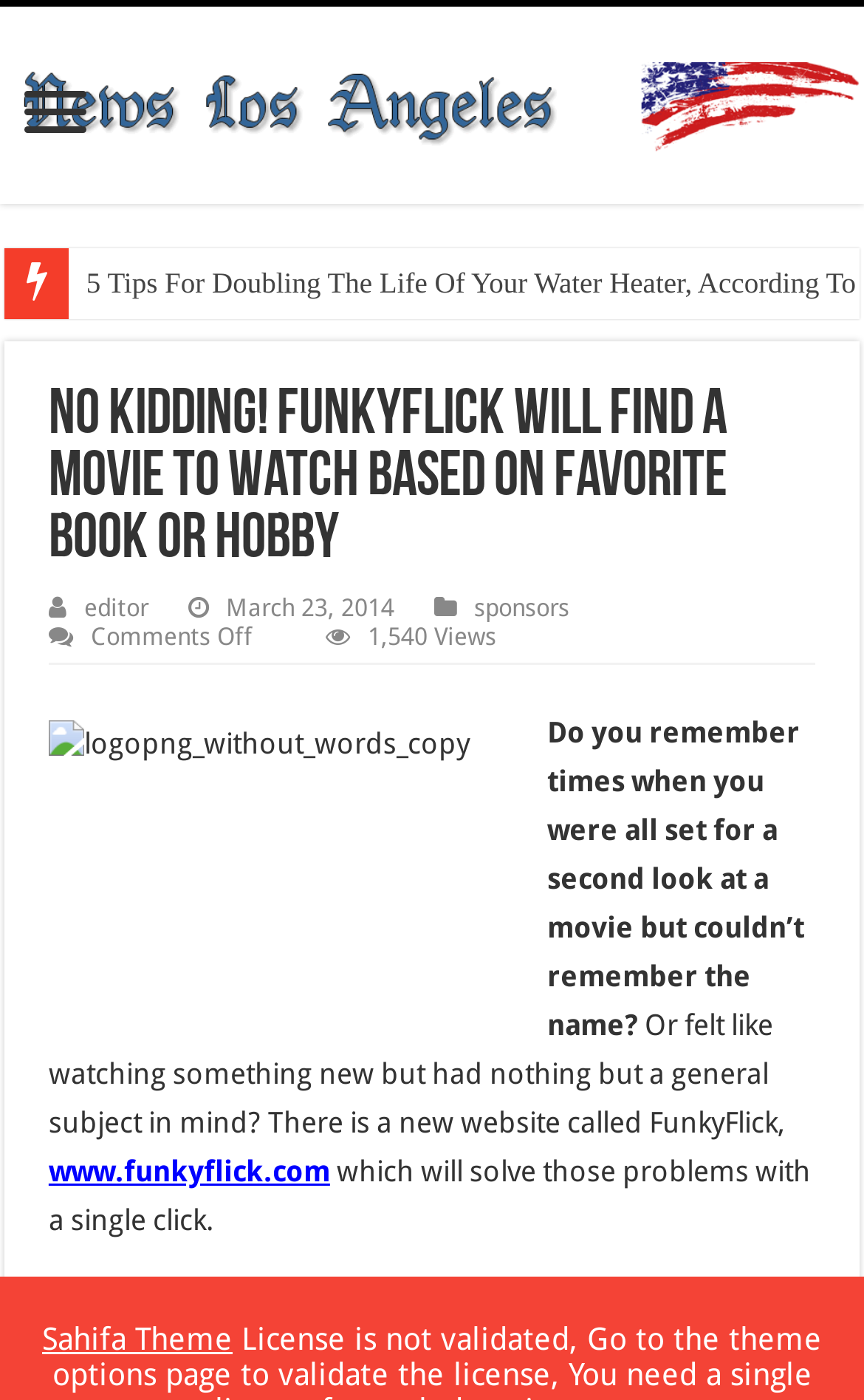Find the bounding box of the UI element described as: "Proudly powered by WordPress". The bounding box coordinates should be given as four float values between 0 and 1, i.e., [left, top, right, bottom].

None